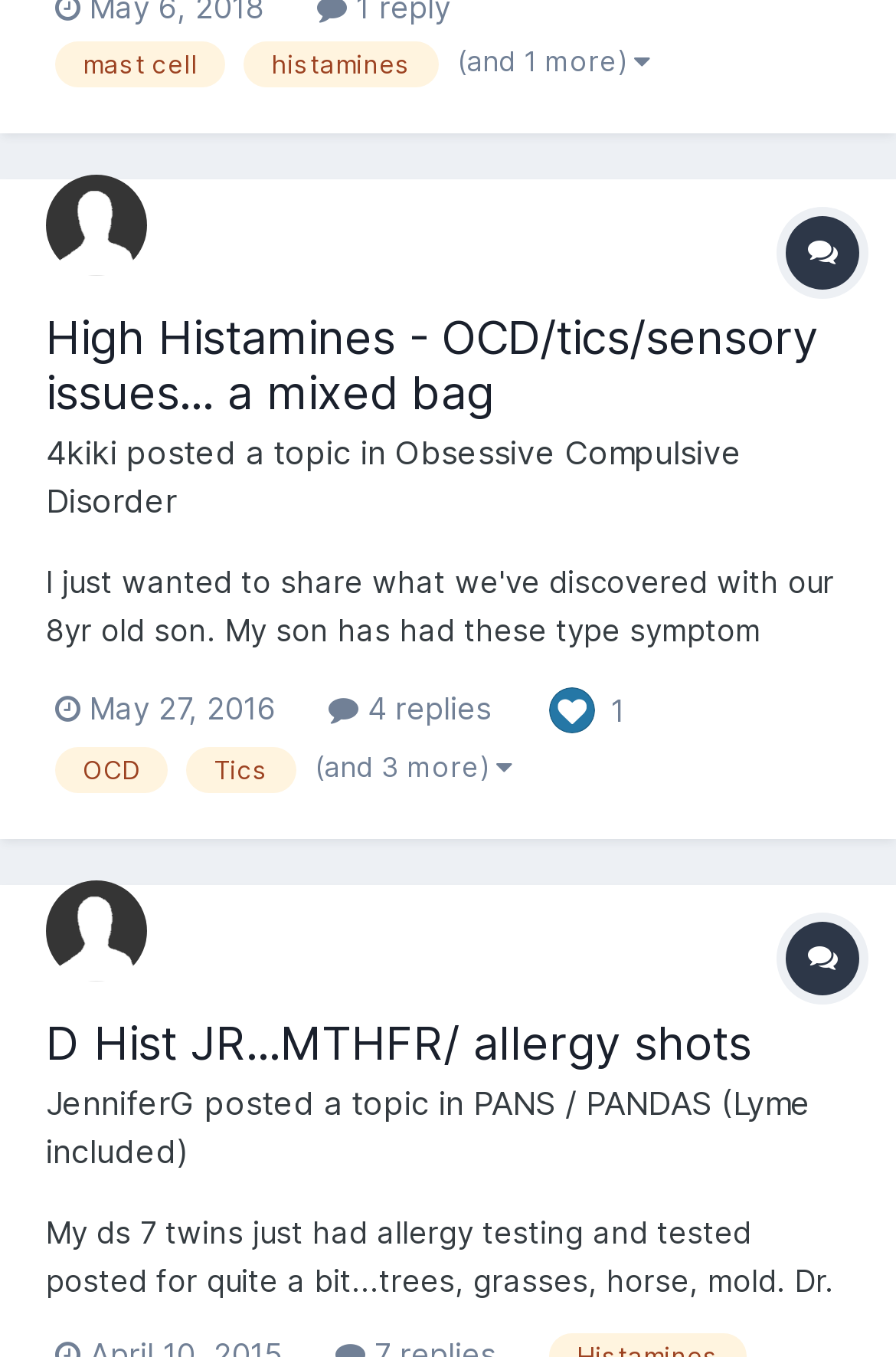Respond to the following question with a brief word or phrase:
How many replies are there in the topic posted on May 27, 2016?

4 replies